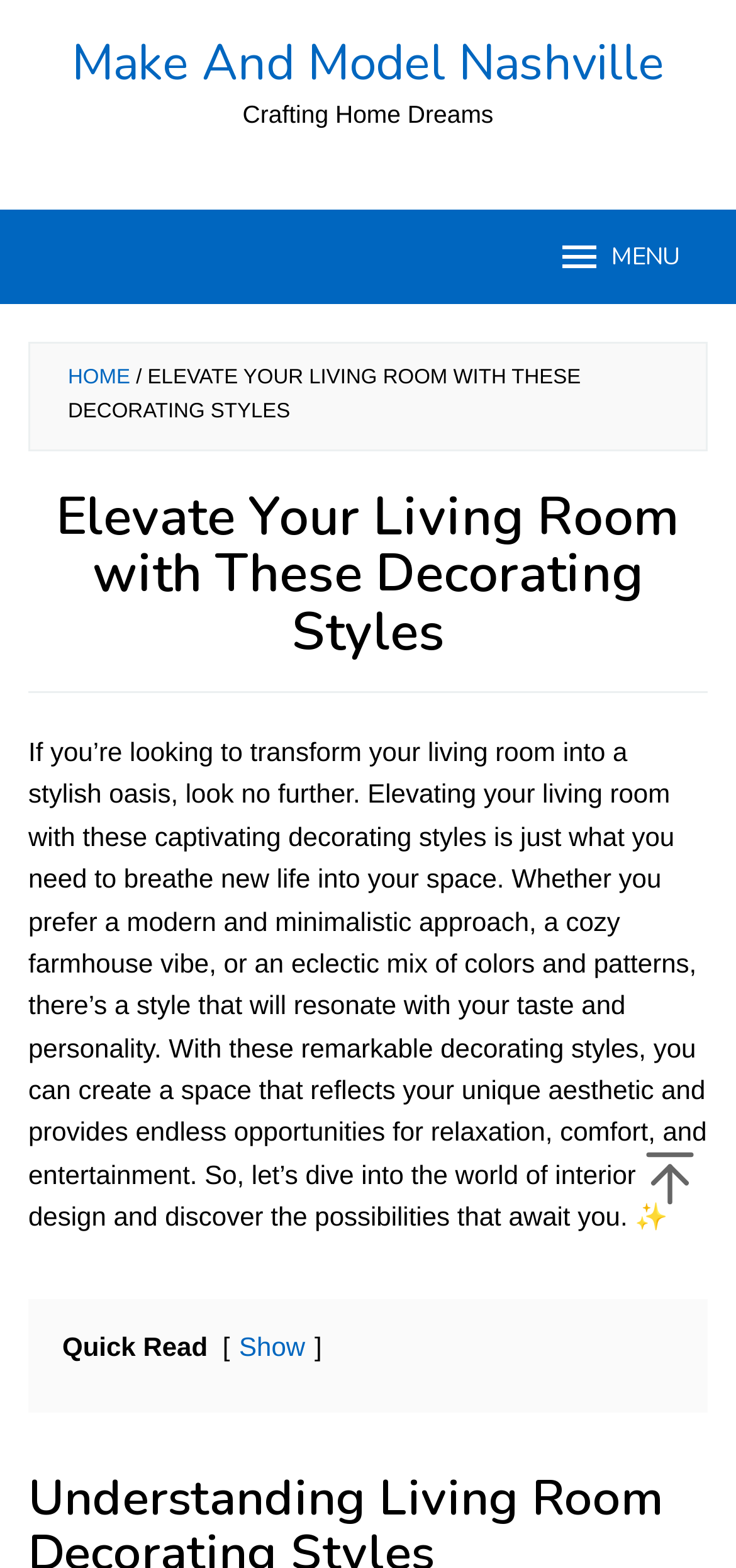Review the image closely and give a comprehensive answer to the question: What is the purpose of the article?

I understood the purpose of the article by reading the introductory paragraph, which suggests that the article will provide ideas for transforming a living room into a stylish oasis.